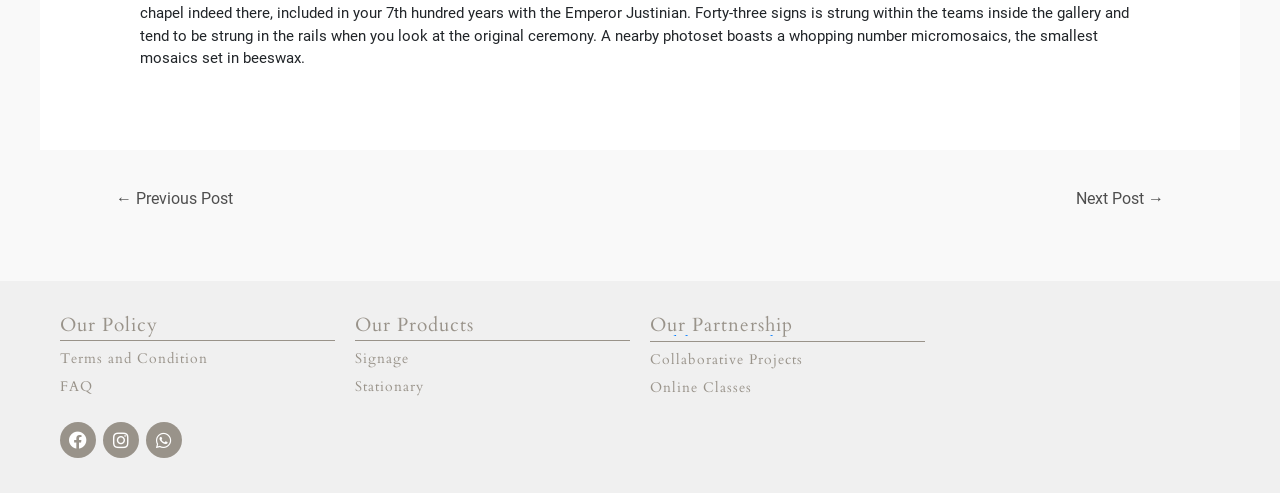Calculate the bounding box coordinates of the UI element given the description: "Next Post →".

[0.822, 0.369, 0.928, 0.445]